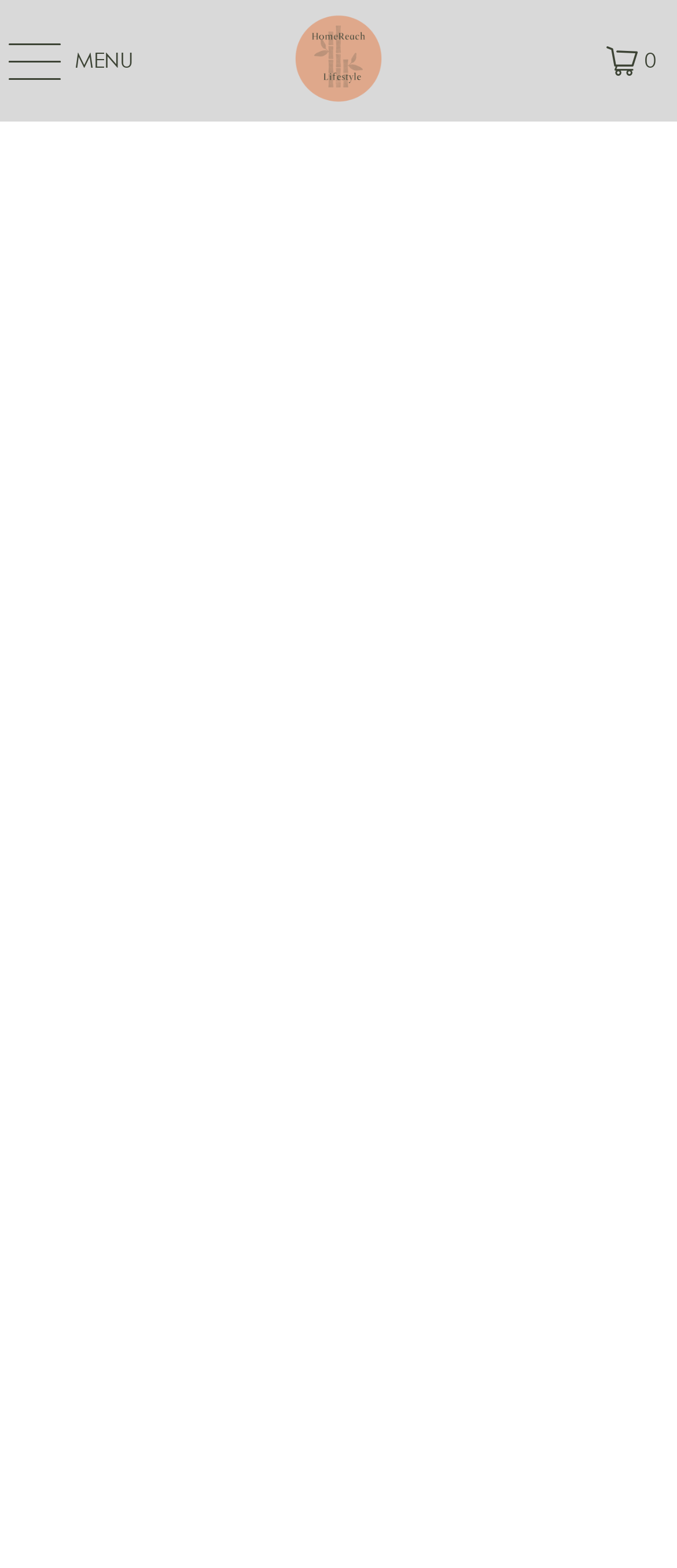How many images are on the webpage?
Provide a one-word or short-phrase answer based on the image.

3